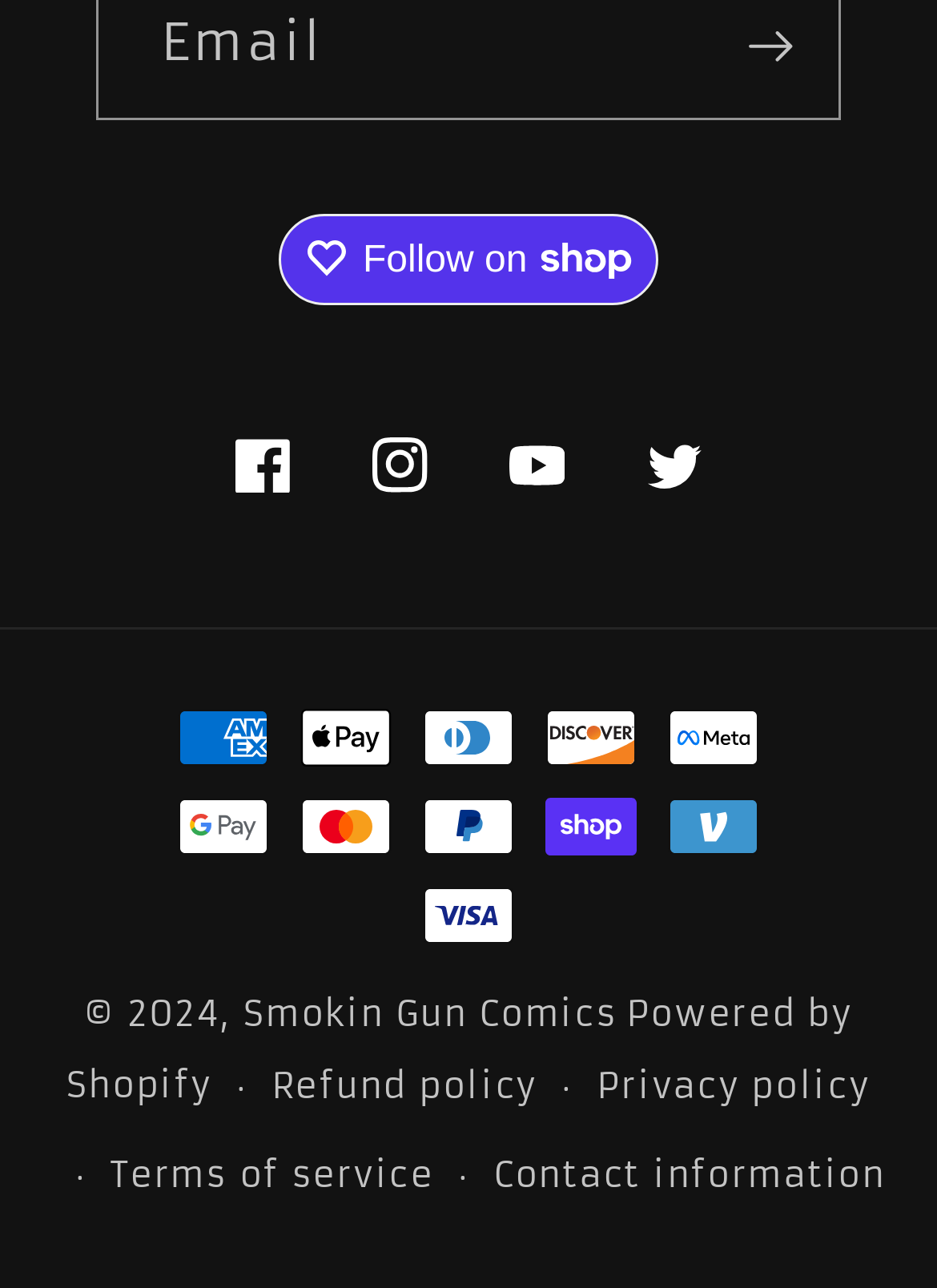Specify the bounding box coordinates of the area to click in order to follow the given instruction: "View payment methods."

[0.114, 0.529, 0.364, 0.632]